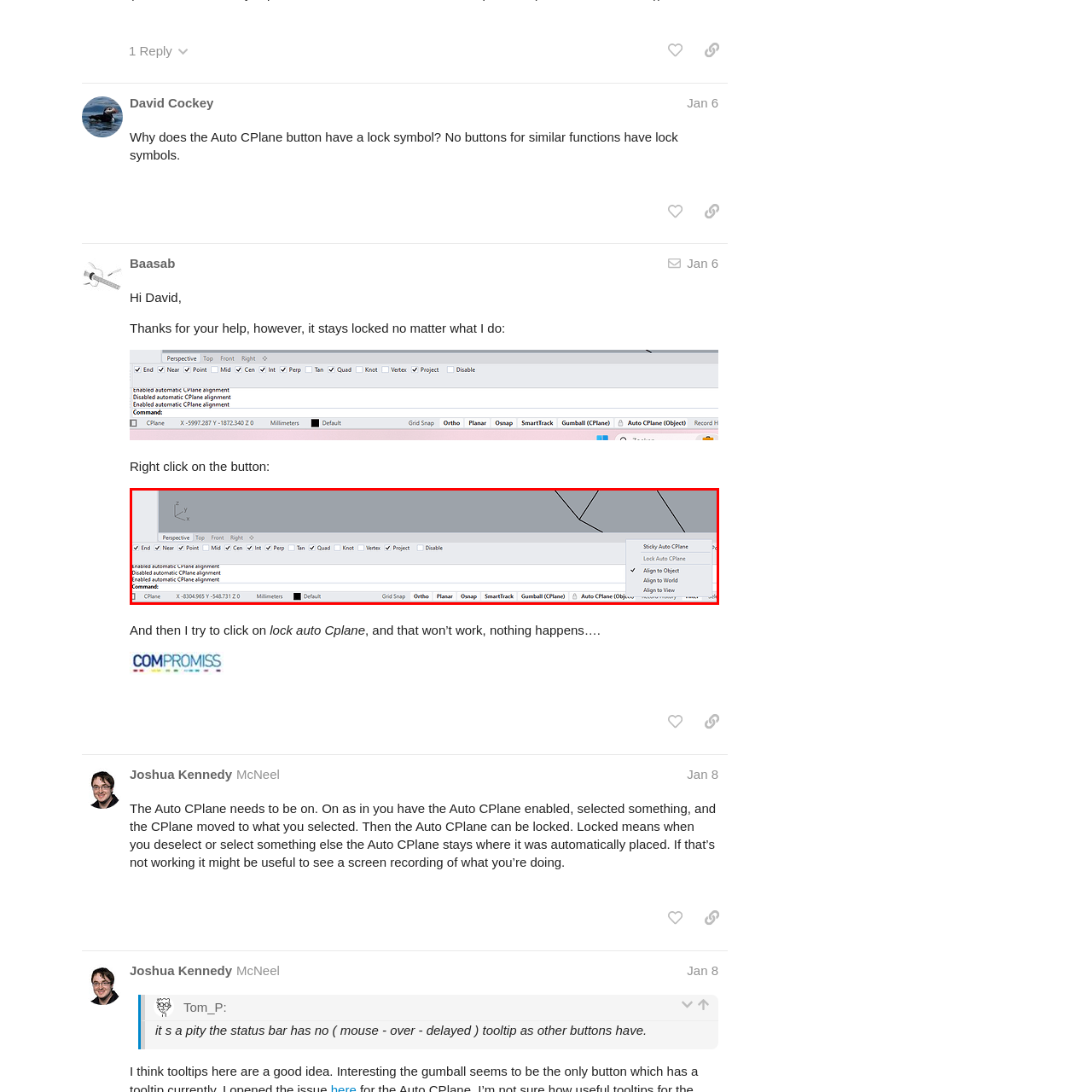What is the purpose of the 'Align to Object' option?
Focus on the area marked by the red bounding box and respond to the question with as much detail as possible.

The 'Align to Object' option is one of the alignments provided in the CPlane settings, and its purpose is to allow users to customize the workspace orientation and object placement according to their specific design needs, ensuring accurate alignment and transformation features necessary for precise design work.